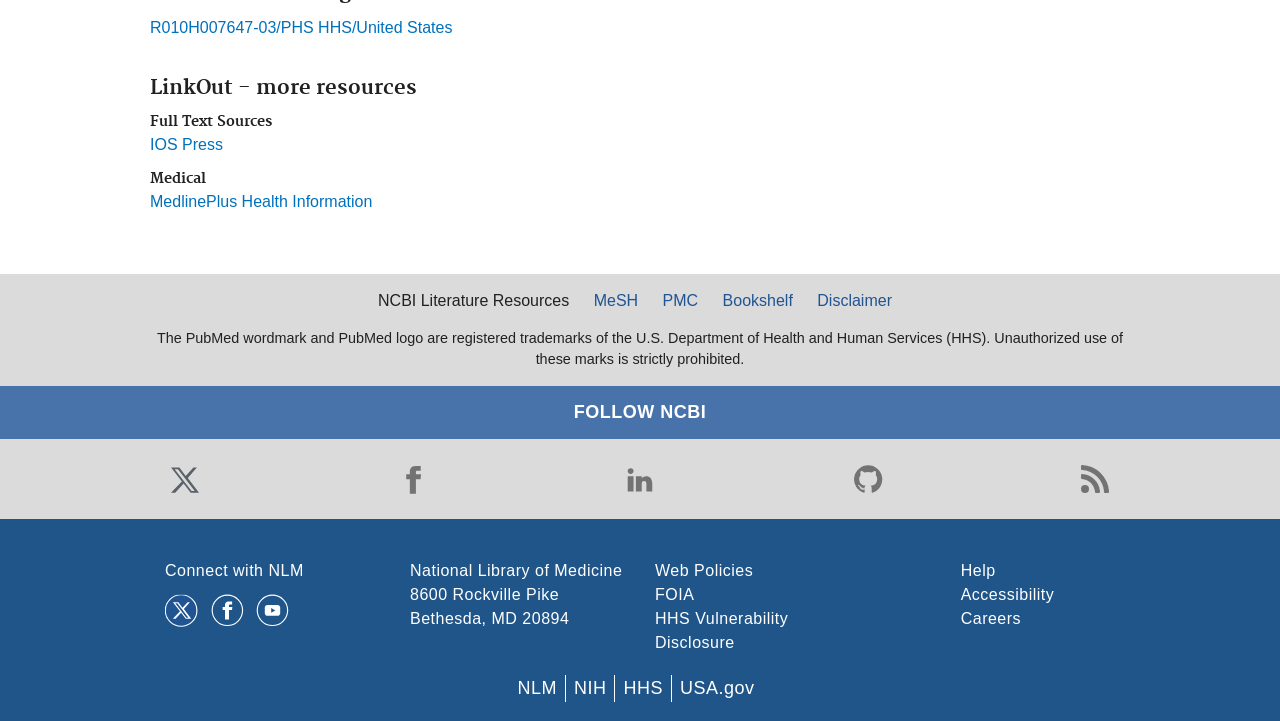Please provide a detailed answer to the question below by examining the image:
What is the address of the library?

I found the answer by looking at the link '8600 Rockville Pike Bethesda, MD 20894' located at the bottom of the webpage, which is likely to be the address of the library.